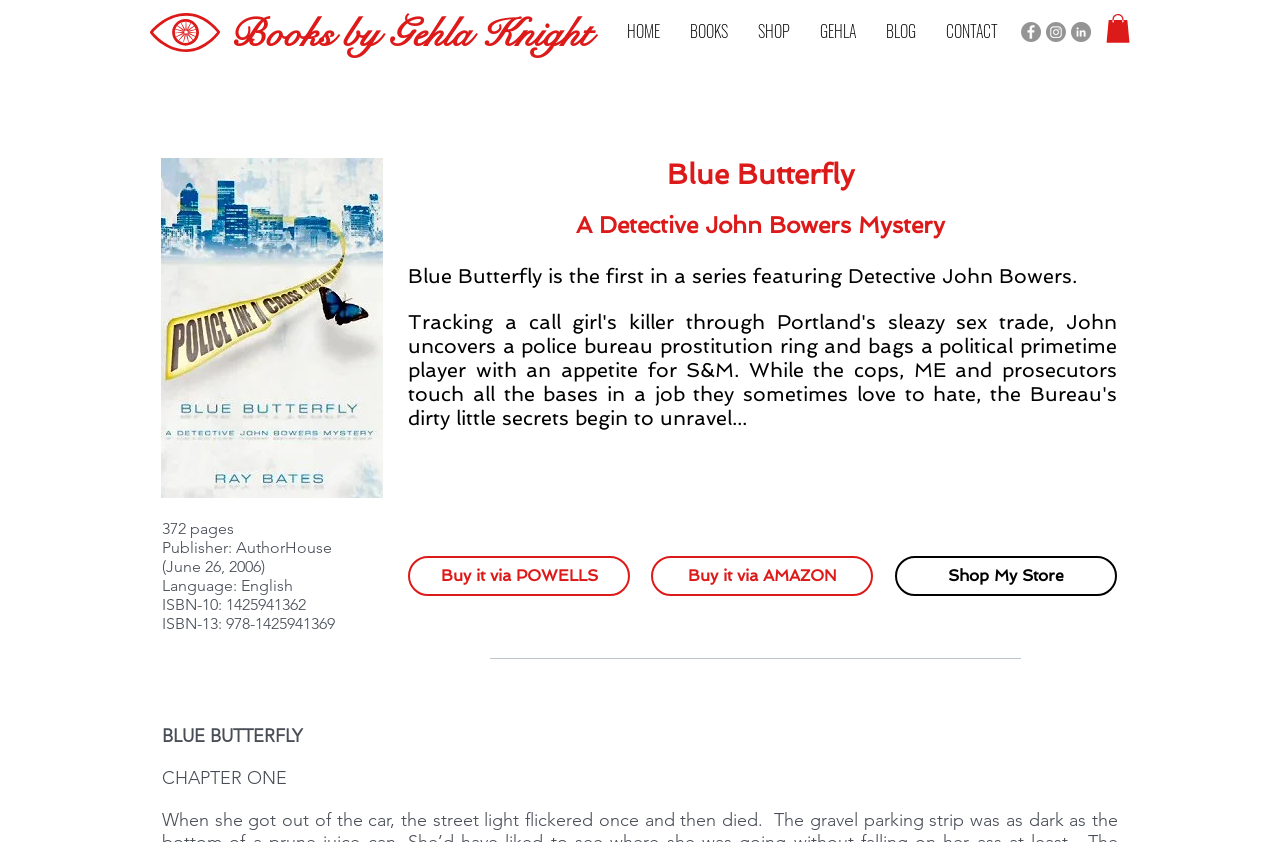Where can I buy this book?
Please give a detailed and thorough answer to the question, covering all relevant points.

The links to buy the book can be found in the link elements with the texts 'Buy it via POWELLS', 'Buy it via AMAZON', and 'Shop My Store'. This suggests that the book can be purchased from these online retailers.